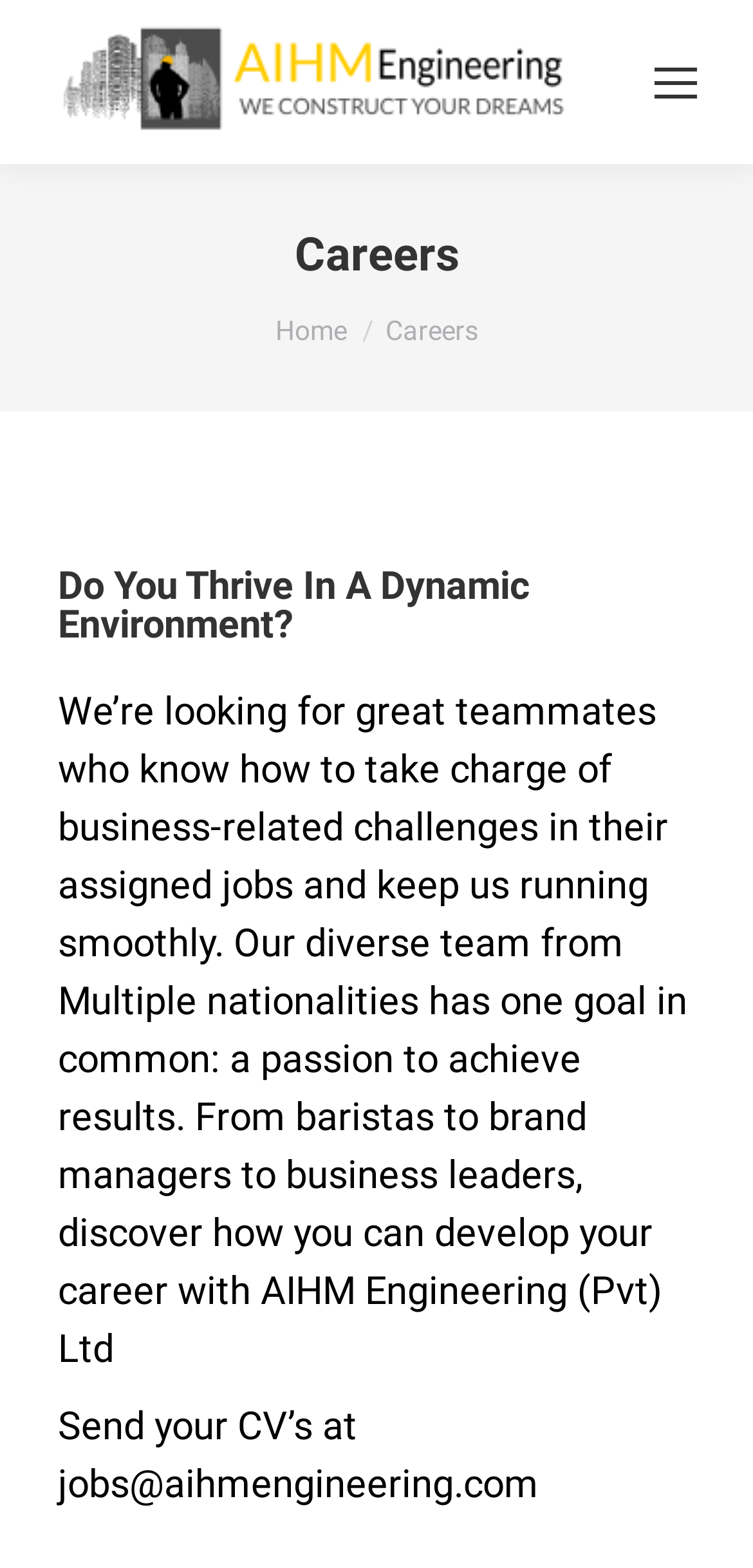Bounding box coordinates should be in the format (top-left x, top-left y, bottom-right x, bottom-right y) and all values should be floating point numbers between 0 and 1. Determine the bounding box coordinate for the UI element described as: aria-label="Mobile menu icon"

[0.846, 0.028, 0.949, 0.077]